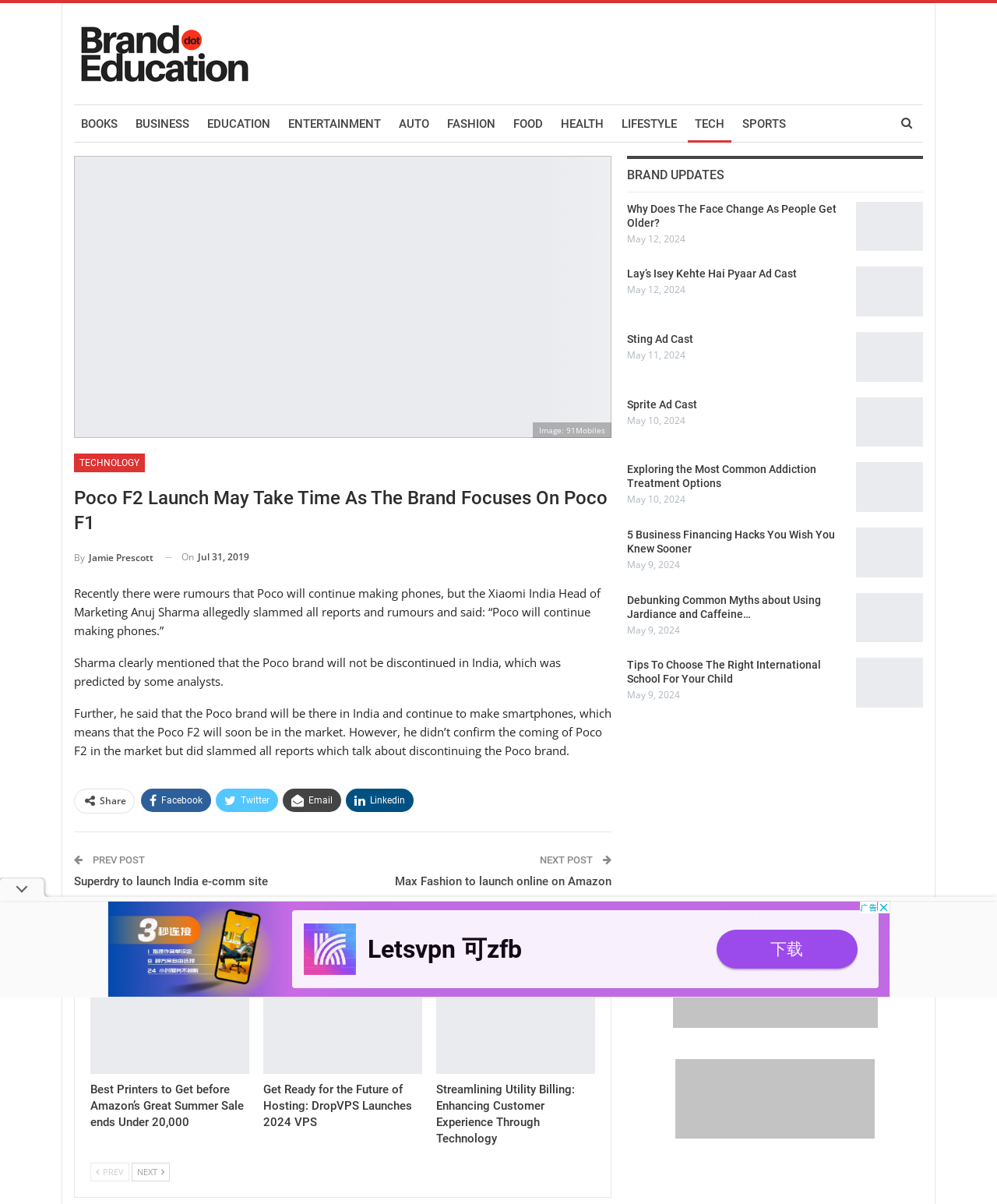Please identify the bounding box coordinates of the element that needs to be clicked to perform the following instruction: "Go to the next post".

[0.542, 0.709, 0.597, 0.719]